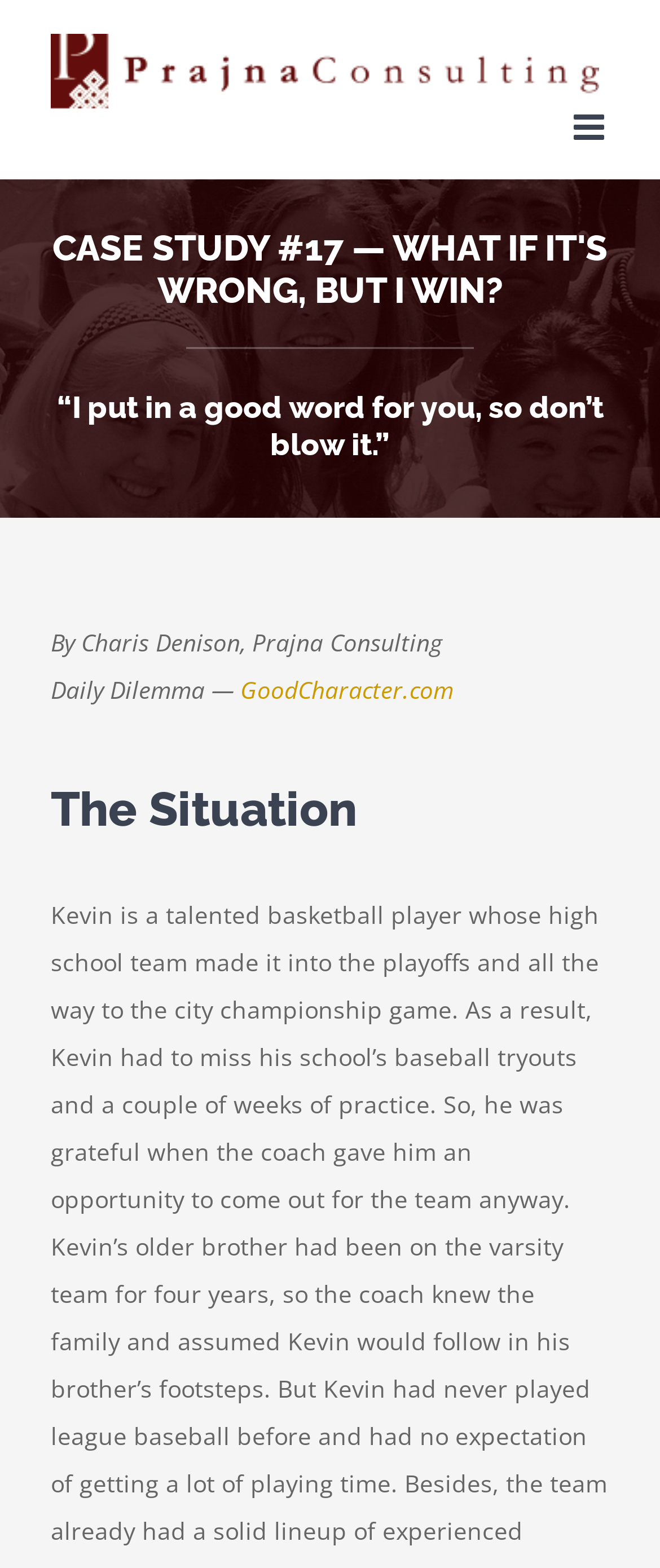Who is the author of the case study?
Can you give a detailed and elaborate answer to the question?

I found the answer by looking at the text 'By Charis Denison, Prajna Consulting' which is likely to indicate the author of the case study.